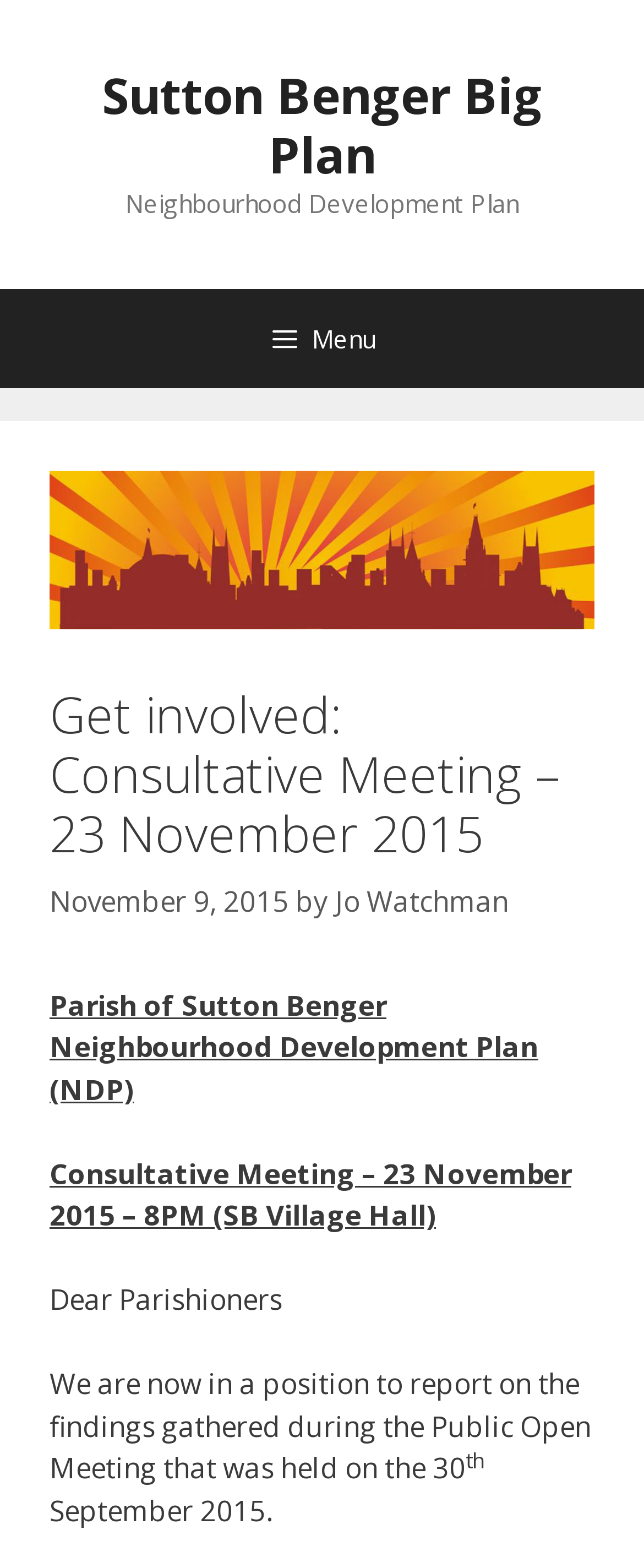Provide a one-word or one-phrase answer to the question:
What is the time of the consultative meeting?

8PM